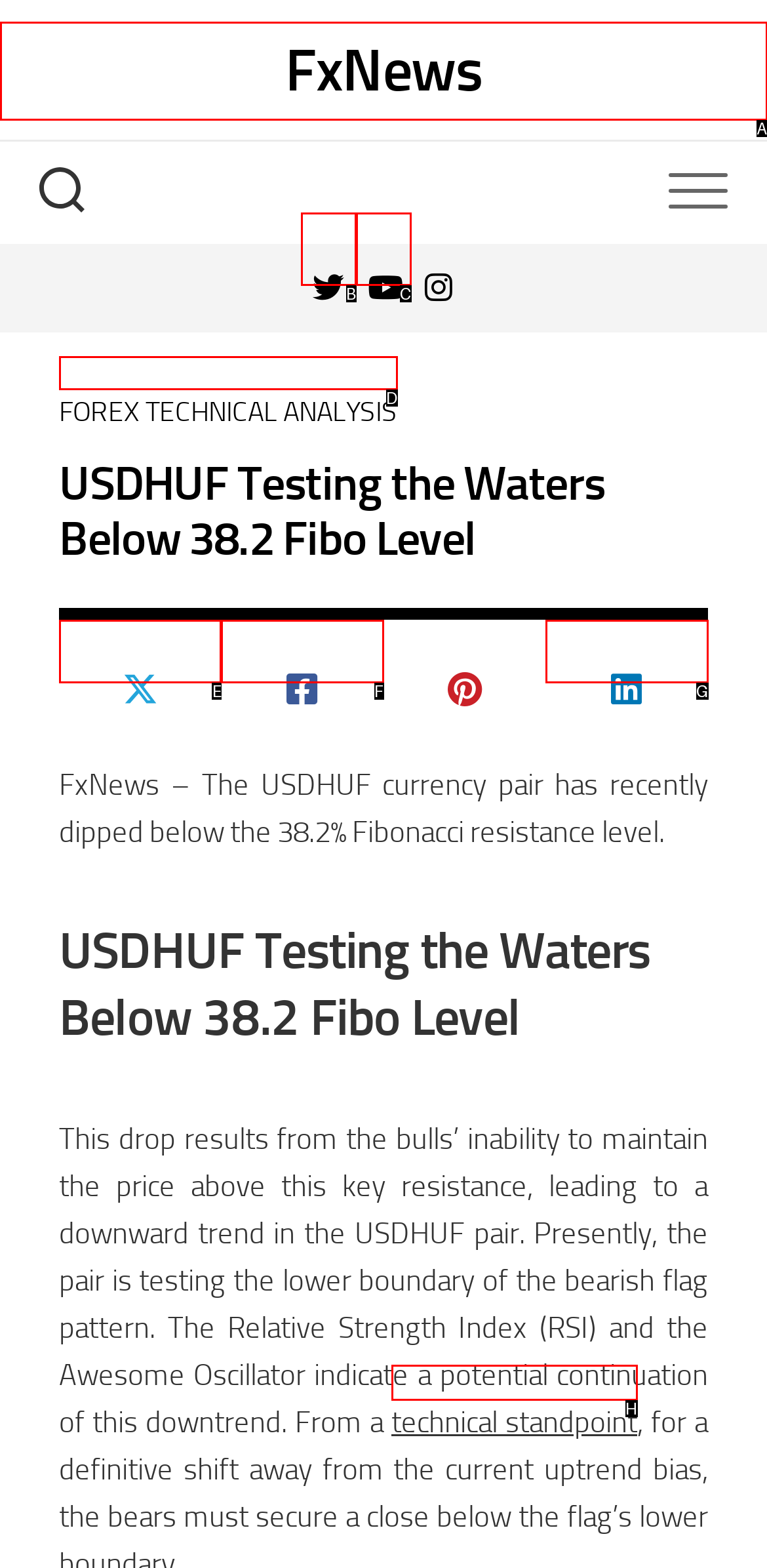Please identify the UI element that matches the description: technical standpoint
Respond with the letter of the correct option.

H